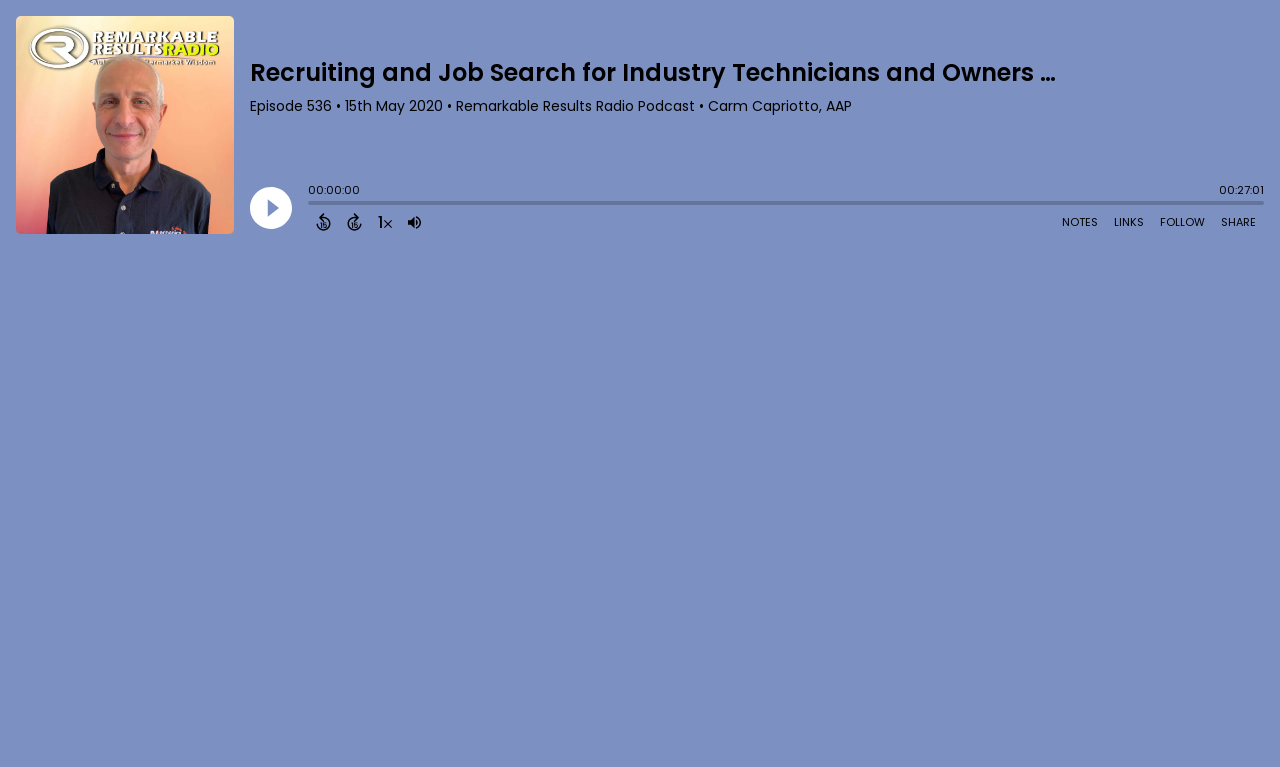Using the element description: "parent_node: 00:00:00 aria-label="Play"", determine the bounding box coordinates. The coordinates should be in the format [left, top, right, bottom], with values between 0 and 1.

[0.195, 0.244, 0.228, 0.299]